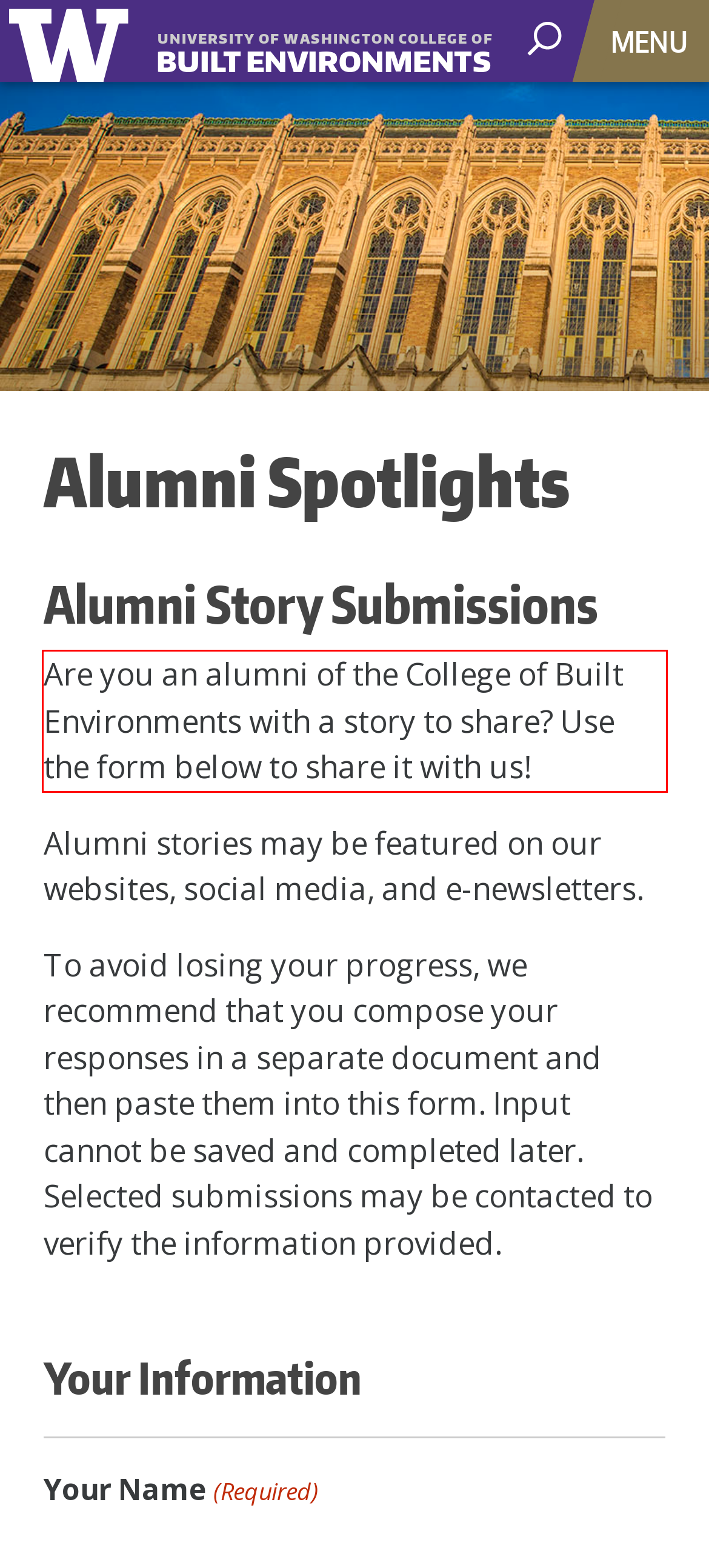Given a screenshot of a webpage with a red bounding box, please identify and retrieve the text inside the red rectangle.

Are you an alumni of the College of Built Environments with a story to share? Use the form below to share it with us!